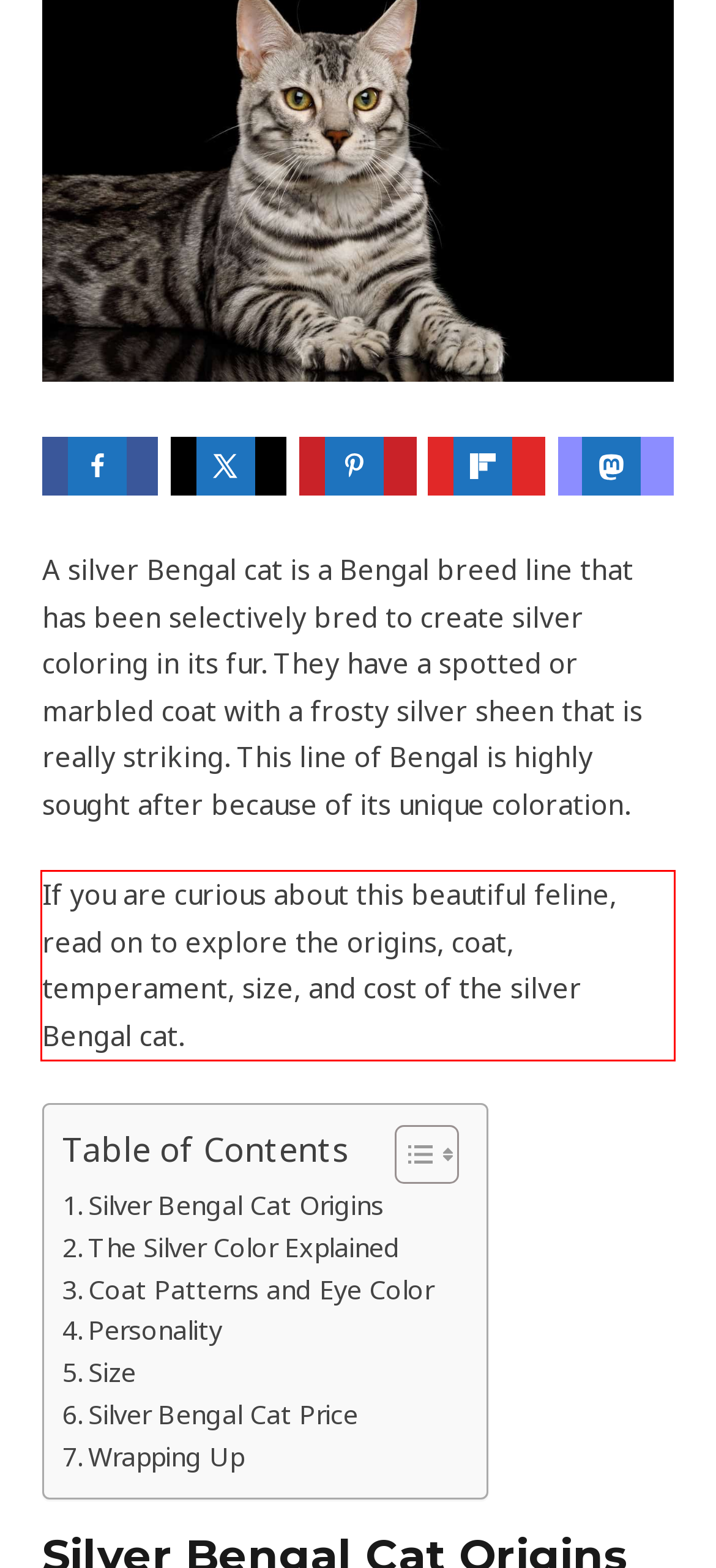Given a screenshot of a webpage with a red bounding box, extract the text content from the UI element inside the red bounding box.

If you are curious about this beautiful feline, read on to explore the origins, coat, temperament, size, and cost of the silver Bengal cat.